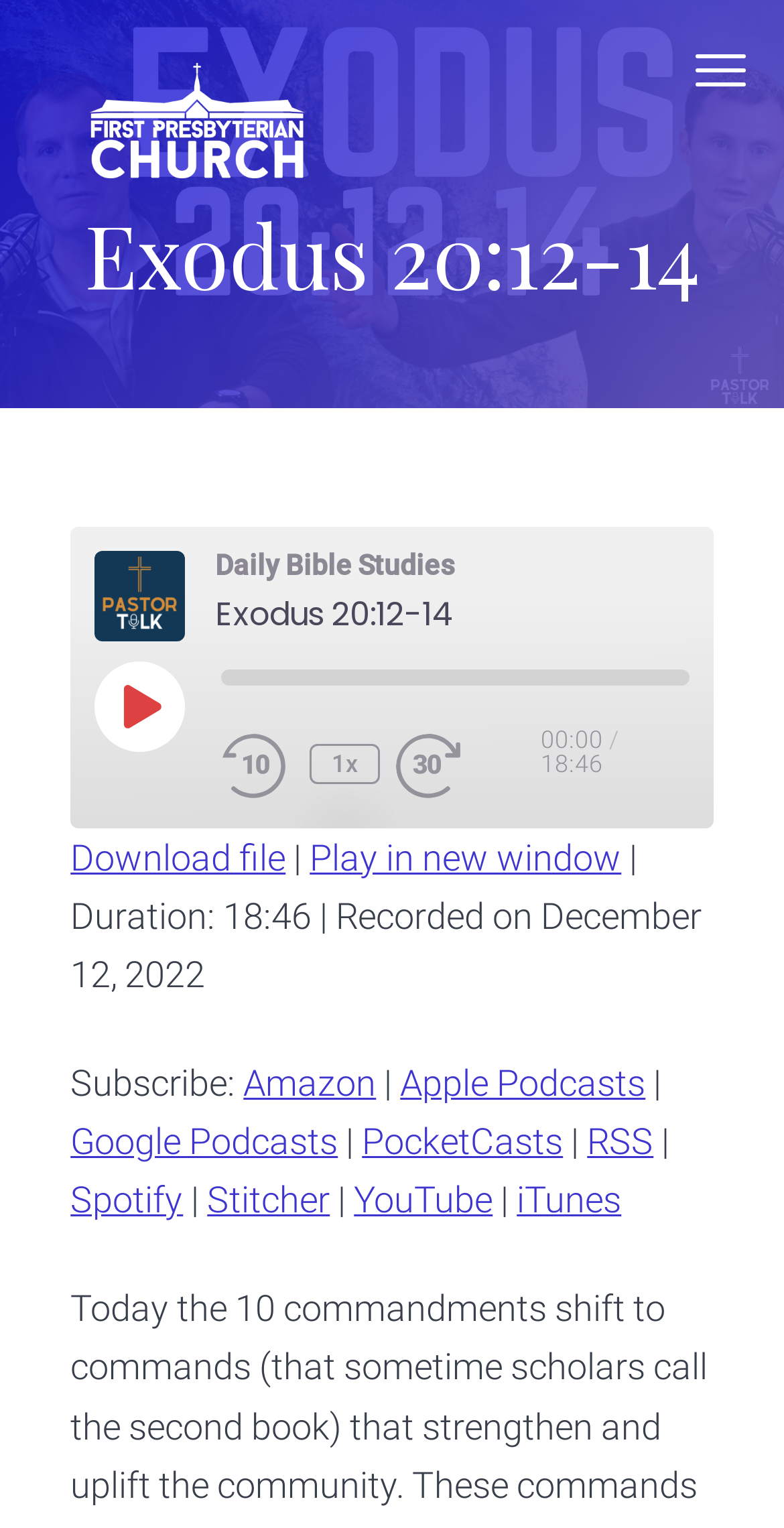What are the available podcast platforms?
Using the image, answer in one word or phrase.

Amazon, Apple Podcasts, Google Podcasts, etc.